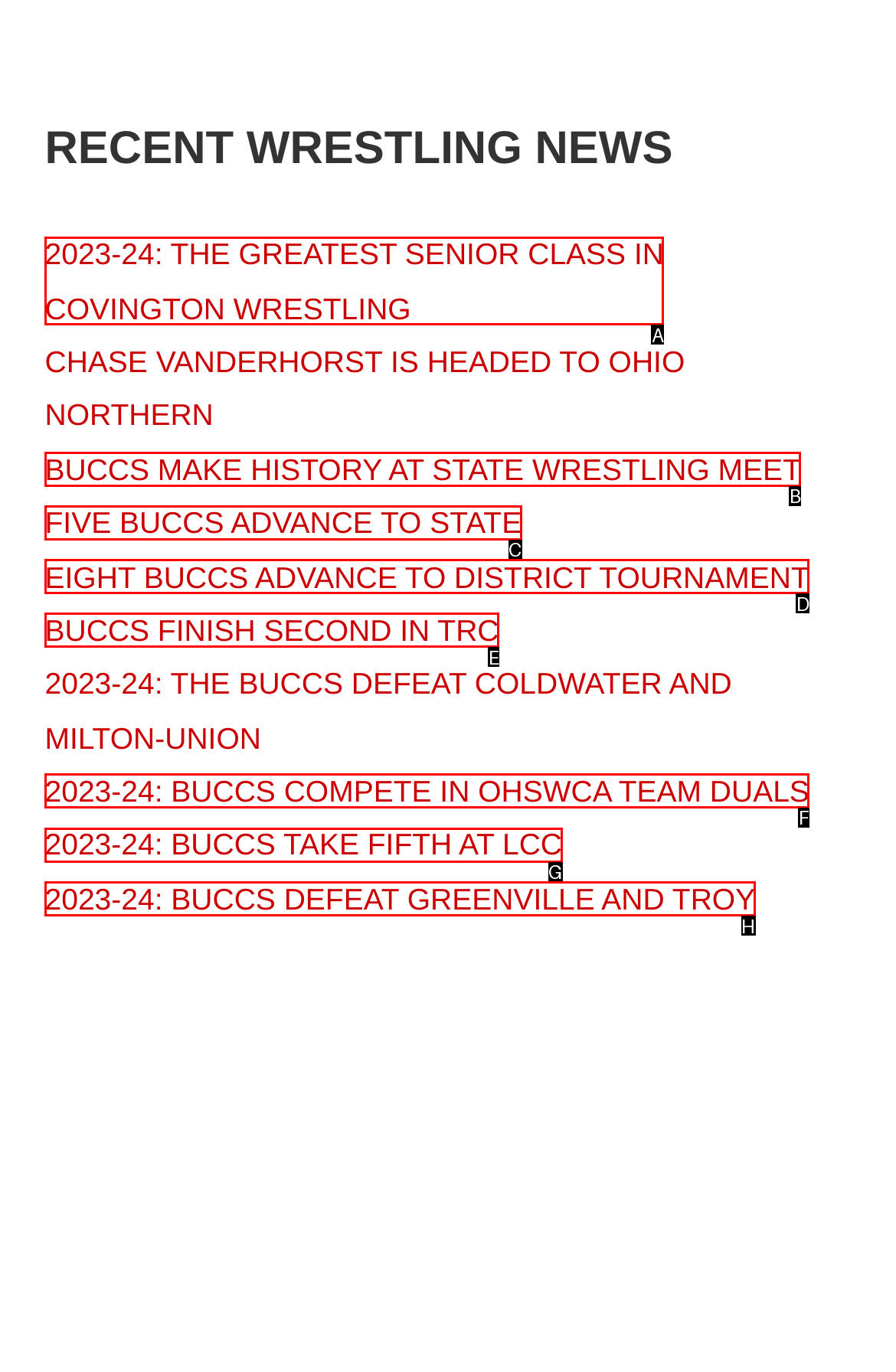Determine which HTML element should be clicked to carry out the following task: Follow on Twitter Respond with the letter of the appropriate option.

None